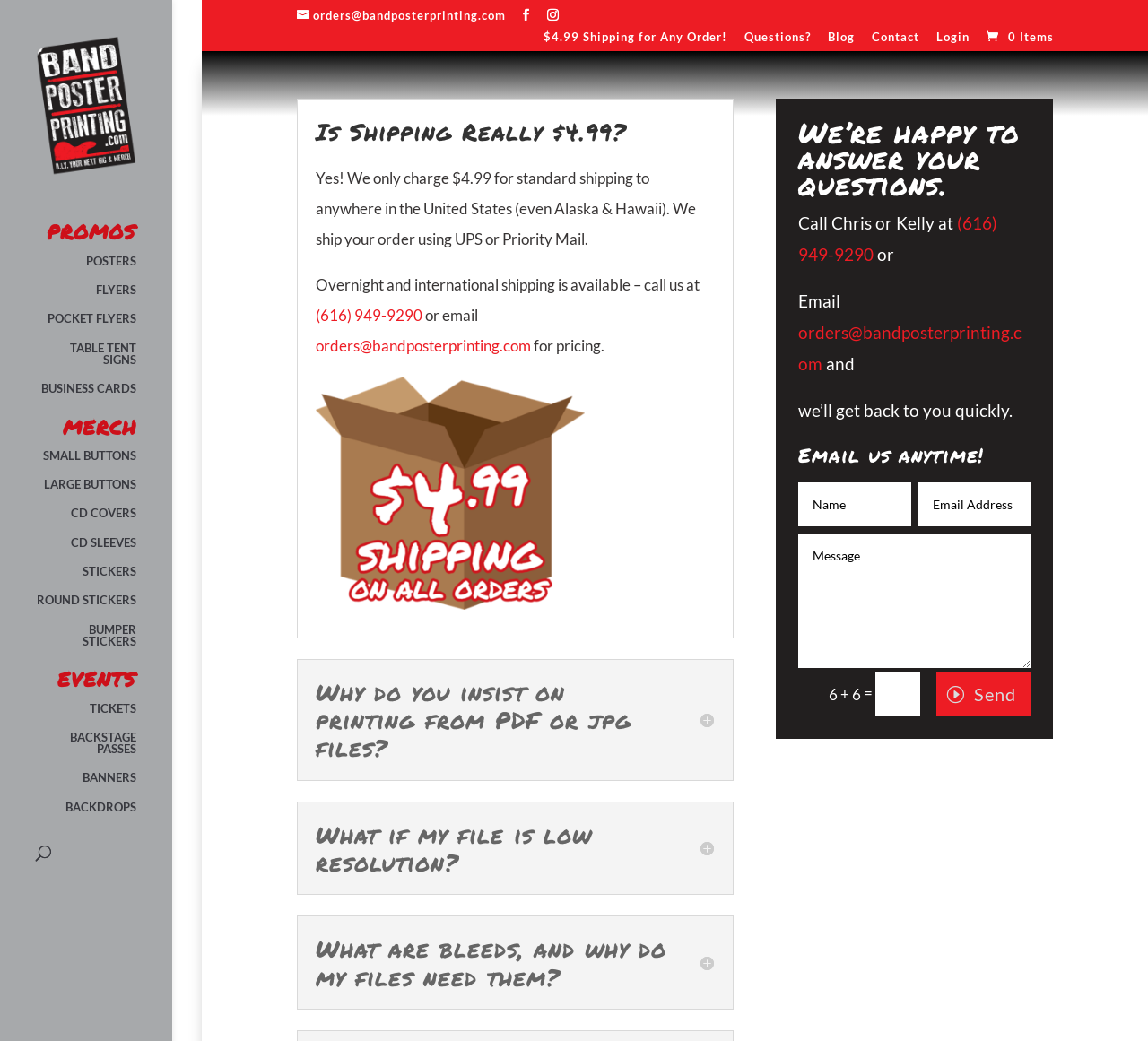Please identify the bounding box coordinates of the element I should click to complete this instruction: 'Search for something'. The coordinates should be given as four float numbers between 0 and 1, like this: [left, top, right, bottom].

[0.031, 0.716, 0.119, 0.751]